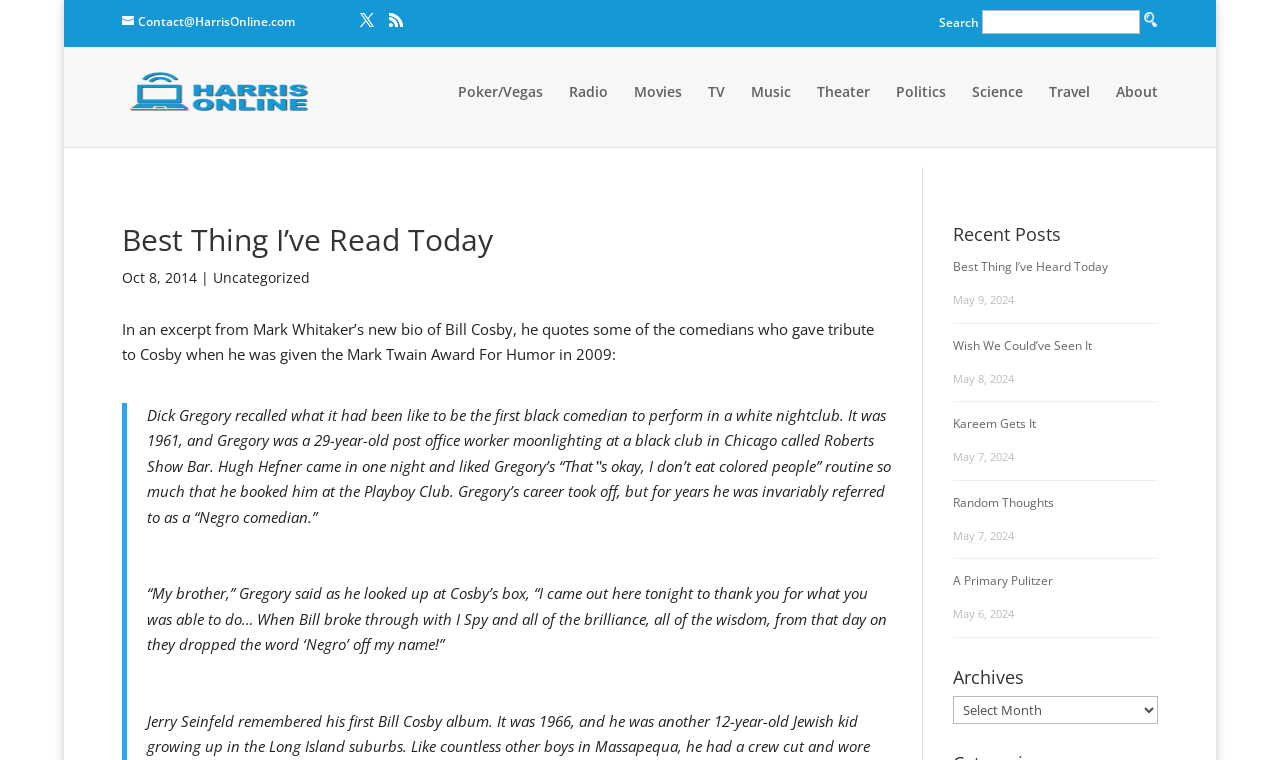Find the bounding box coordinates of the element I should click to carry out the following instruction: "Read the post about Bill Cosby".

[0.095, 0.419, 0.682, 0.479]